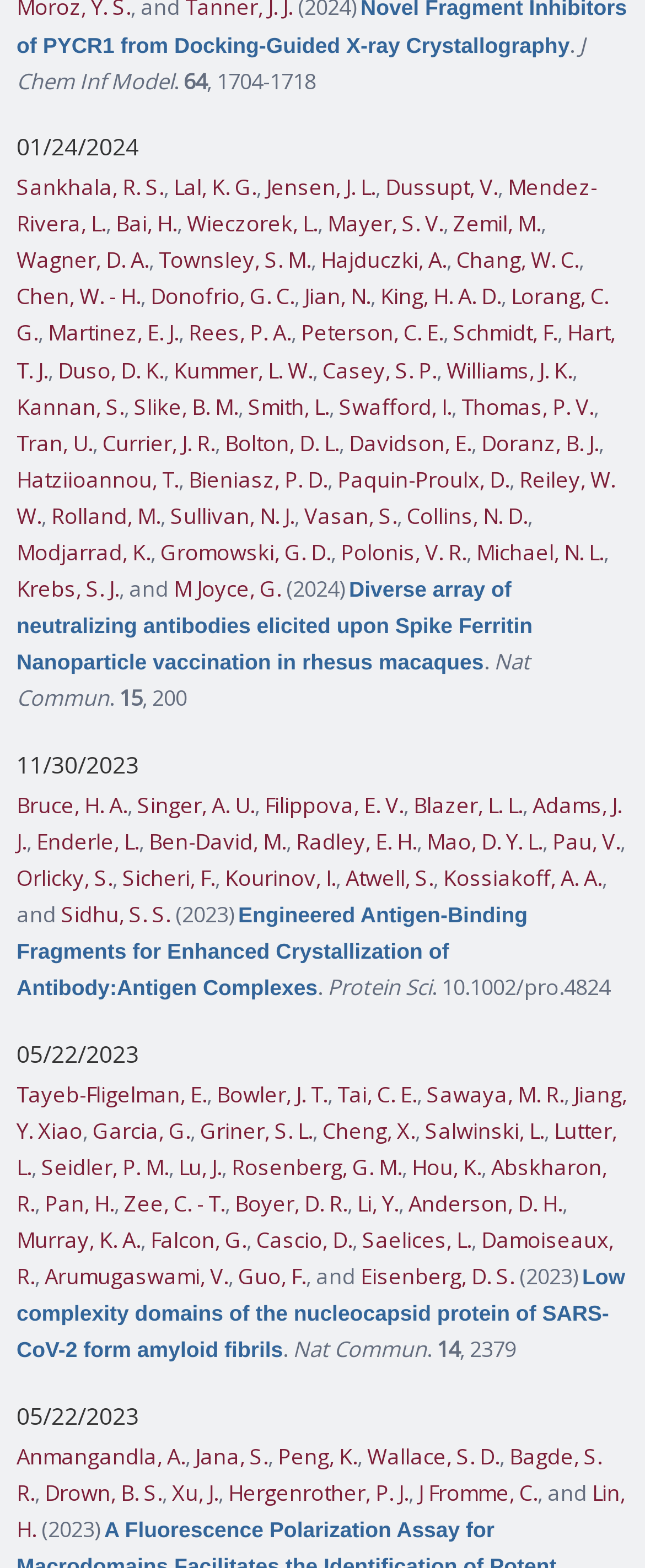Provide your answer in one word or a succinct phrase for the question: 
What is the volume number of the journal?

64